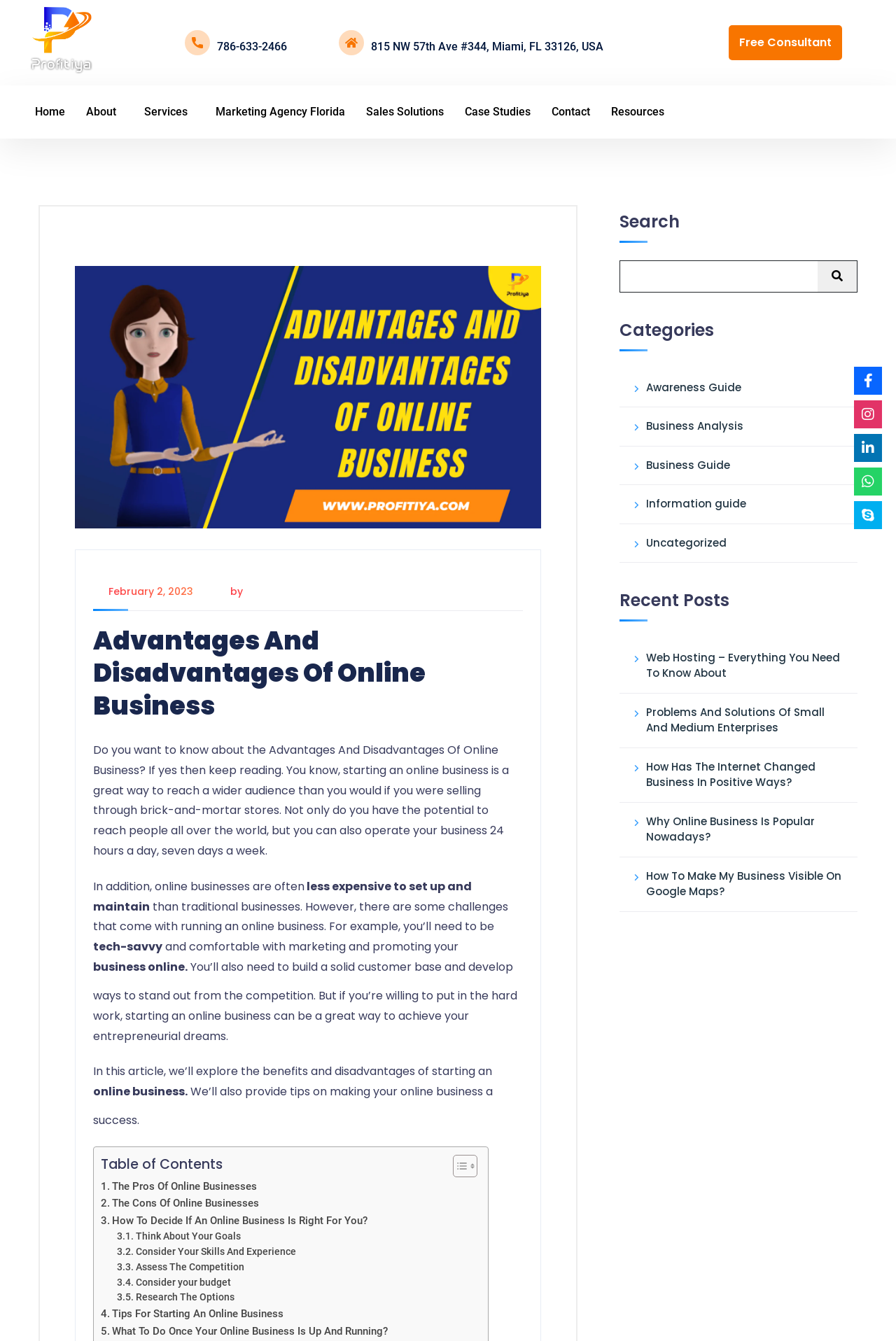Please find the bounding box for the UI component described as follows: "Privacy settings".

None